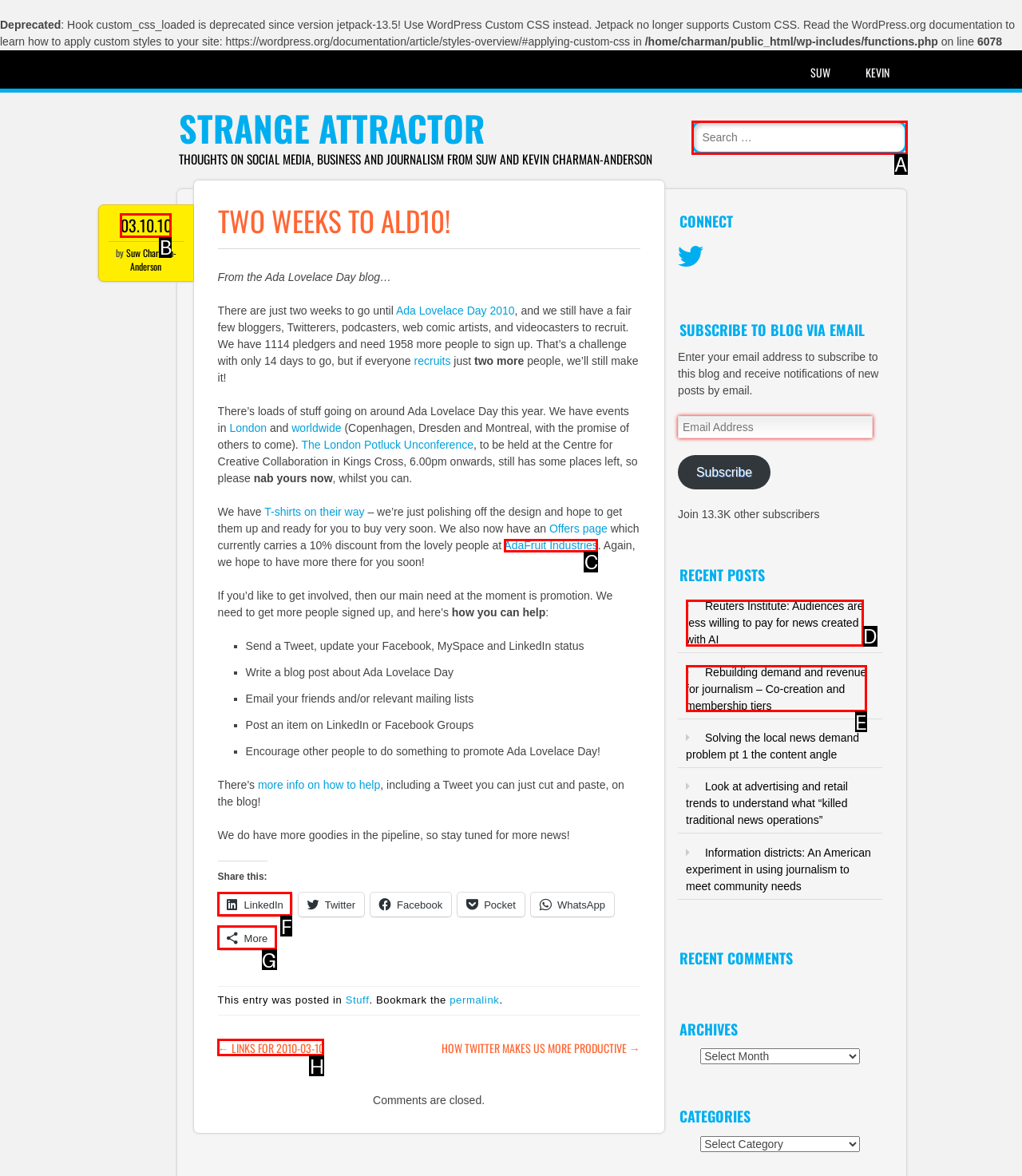Pinpoint the HTML element that fits the description: name="s" placeholder="Search …"
Answer by providing the letter of the correct option.

A